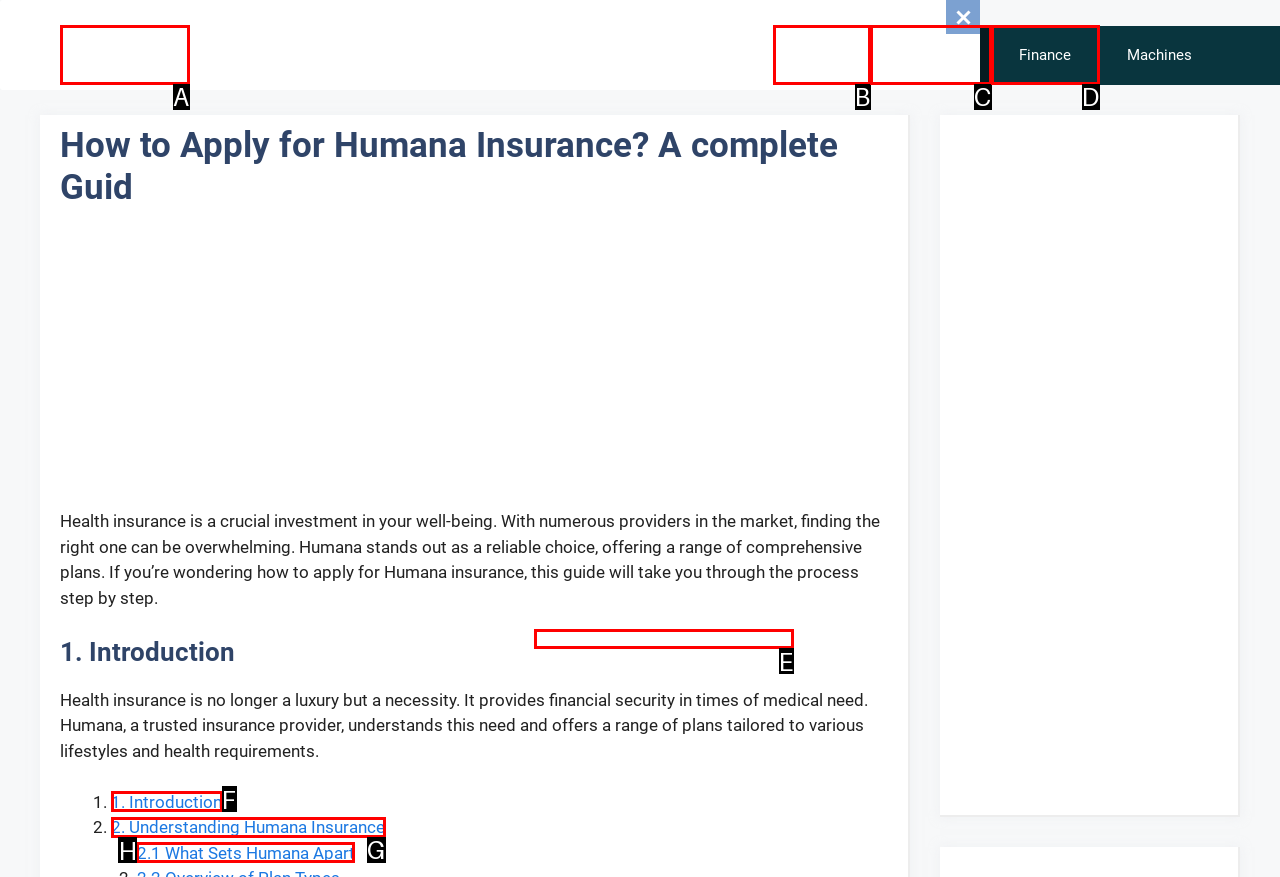Determine which UI element I need to click to achieve the following task: Click the 'FlixHQPure' link Provide your answer as the letter of the selected option.

A